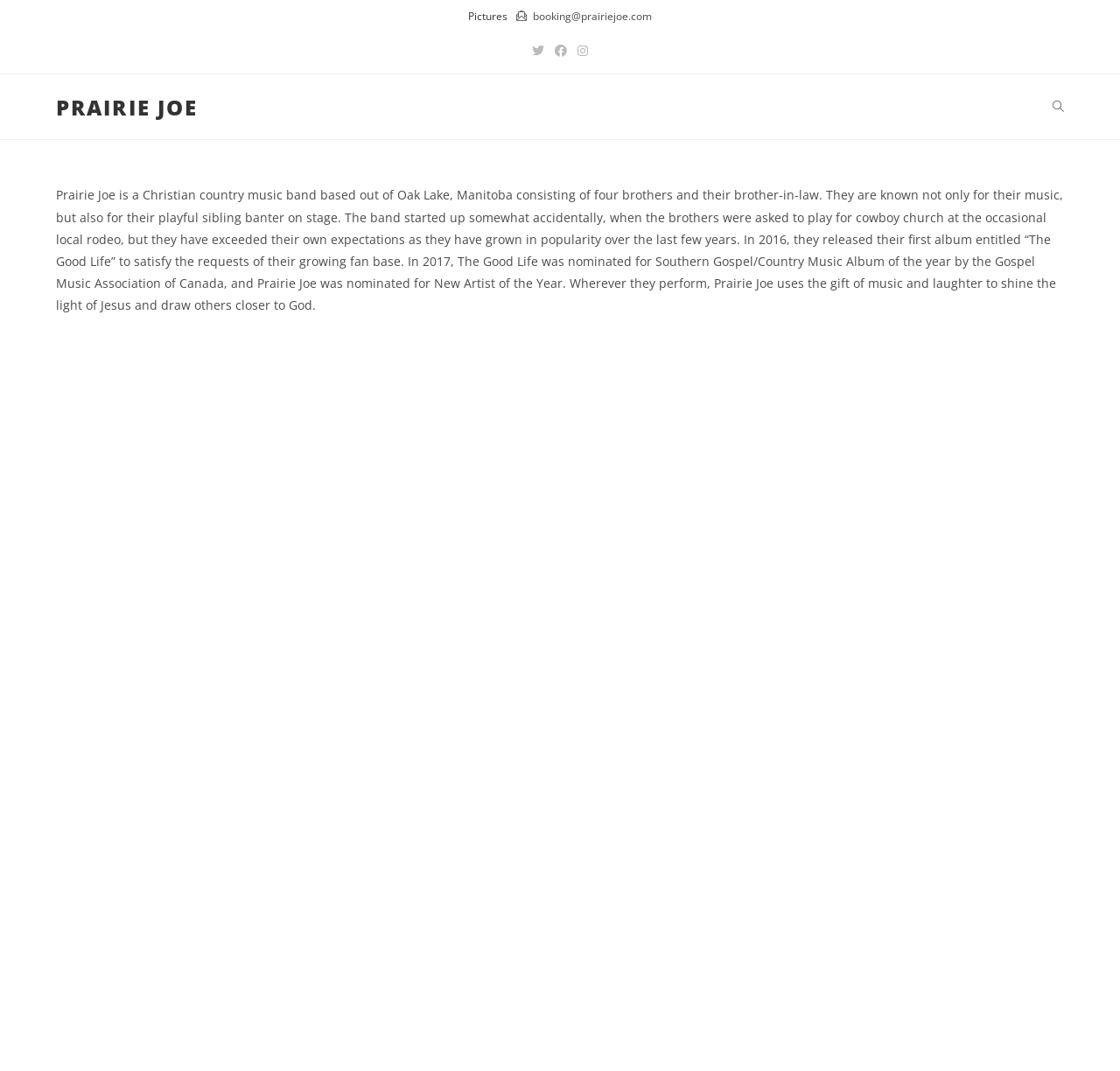Bounding box coordinates are specified in the format (top-left x, top-left y, bottom-right x, bottom-right y). All values are floating point numbers bounded between 0 and 1. Please provide the bounding box coordinate of the region this sentence describes: aria-label="Search website"

[0.928, 0.07, 0.962, 0.13]